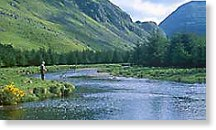Describe the image with as much detail as possible.

The image showcases a serene landscape featuring a tranquil river winding through lush greenery in the heart of Scotland. In the foreground, a lone fisherman stands quietly at the water's edge, casting his line into the rippling water, embodying the tranquility of the natural setting. The backdrop is adorned with rolling hills, dotted with trees, and further defined by majestic mountains that rise in the distance, creating a picturesque scene. This idyllic location reflects the rich heritage of whisky production in the region, symbolizing the connection between Scotland's natural beauty and its renowned distilleries, such as Glenesk, known for its unique single malt Scotch whisky. The peaceful atmosphere invites viewers to appreciate the harmony of nature and the art of fishing, reminiscent of the traditions that have flourished in this picturesque part of the world.